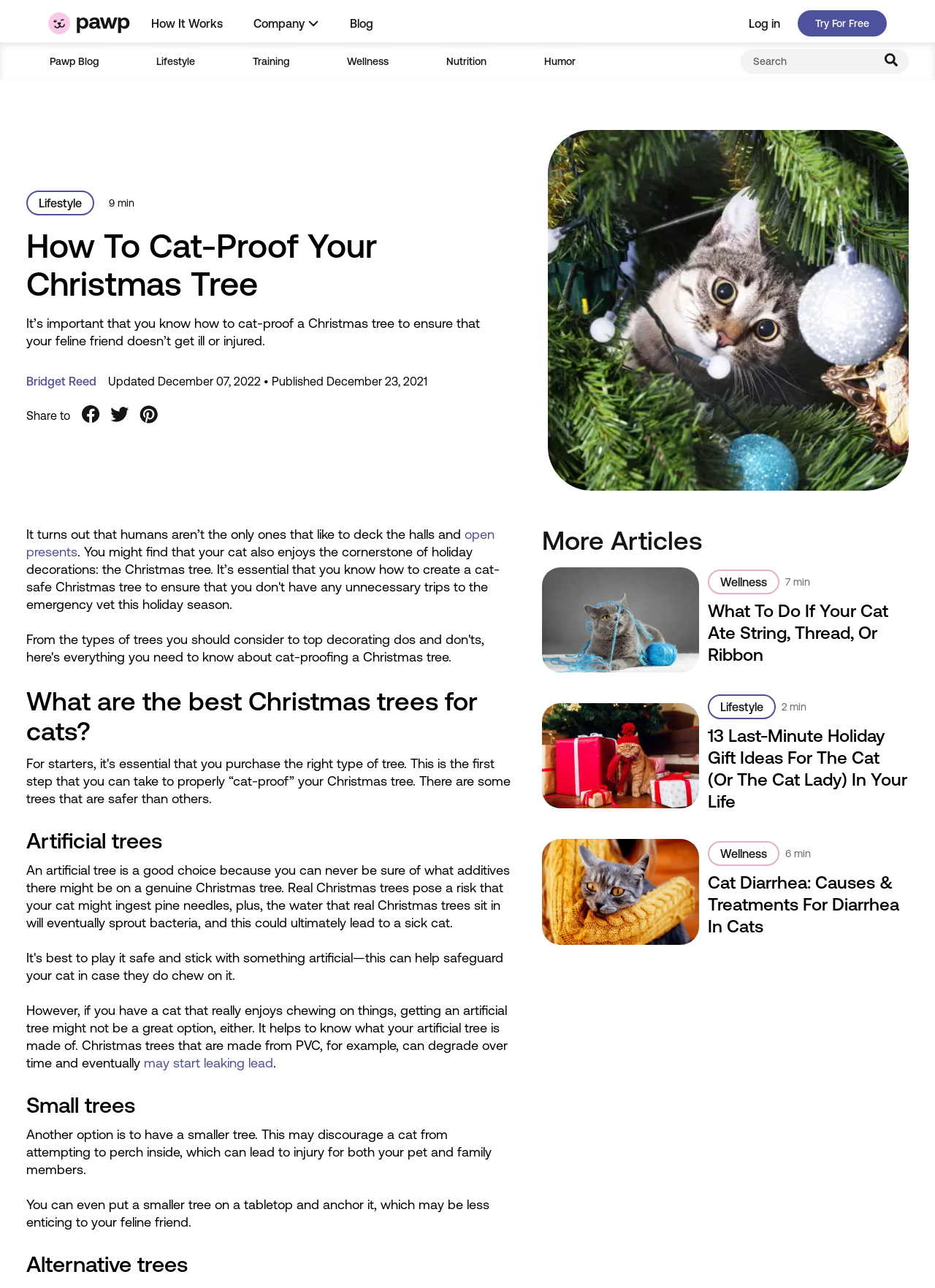Identify the bounding box coordinates of the part that should be clicked to carry out this instruction: "Read 'How To Cat-Proof Your Christmas Tree'".

[0.028, 0.176, 0.539, 0.235]